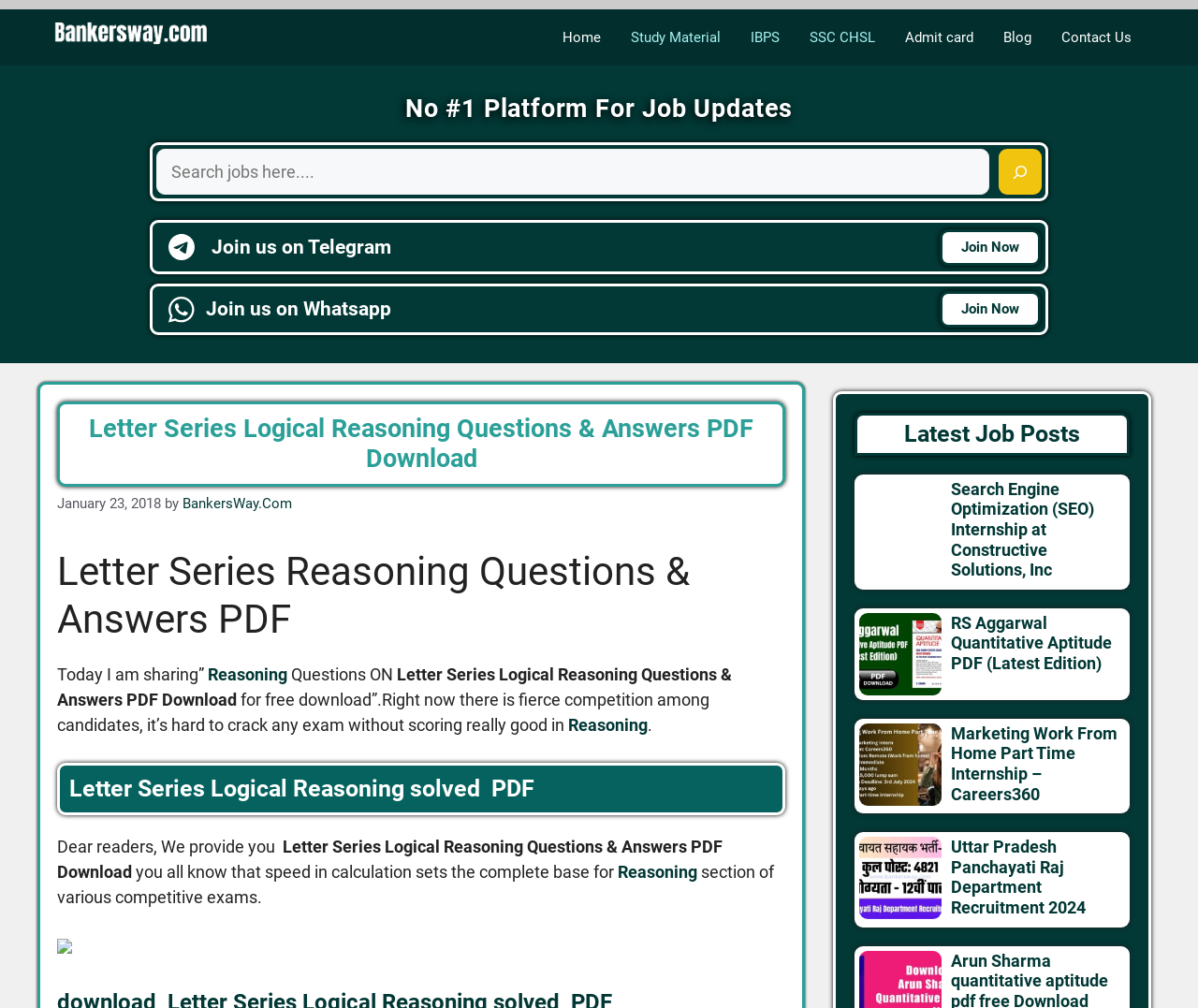Identify the bounding box coordinates of the clickable region to carry out the given instruction: "Read about RS Aggarwal Quantitative Aptitude PDF".

[0.794, 0.608, 0.939, 0.673]